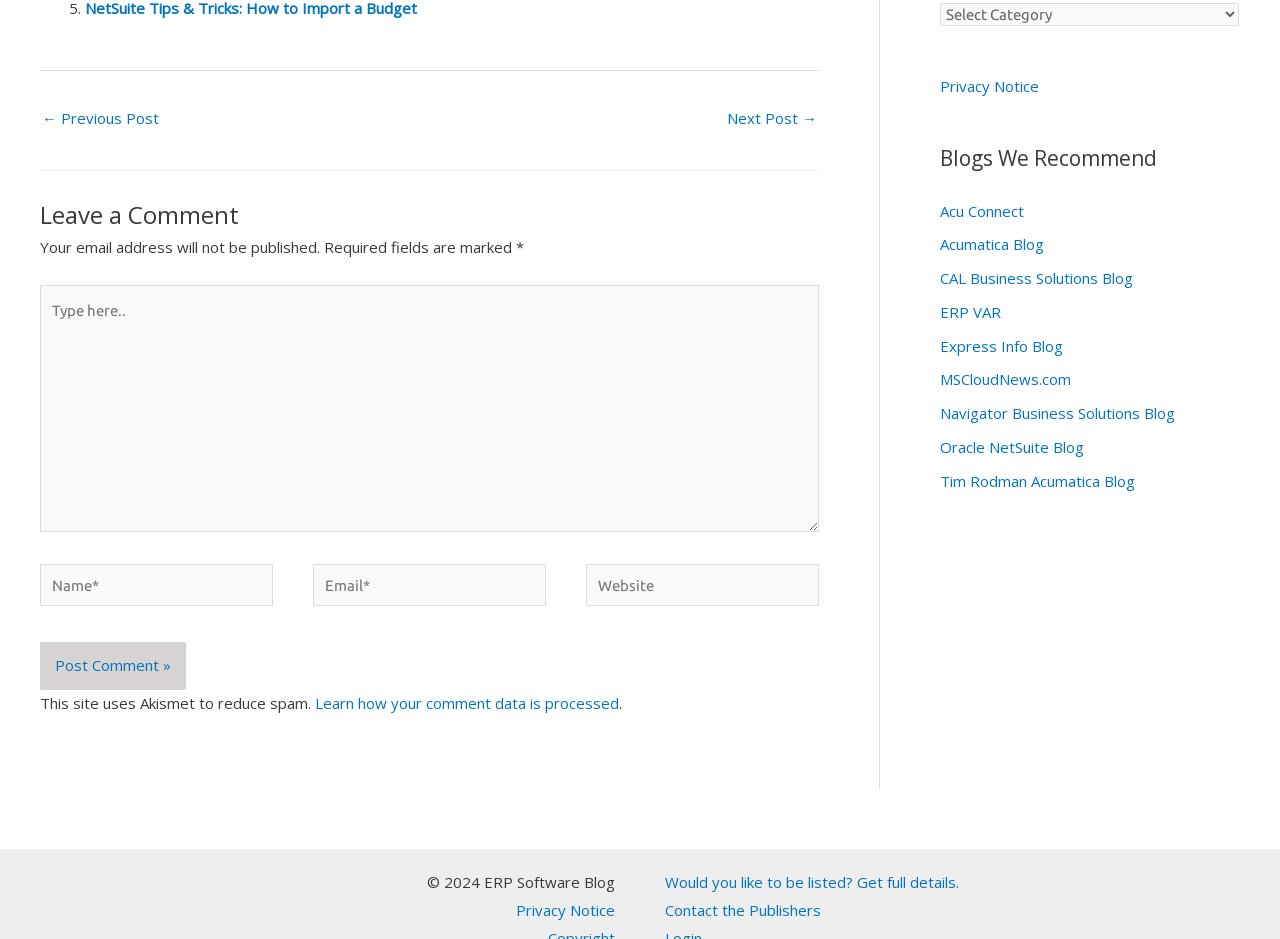What is the purpose of the 'Post navigation' section?
Look at the image and respond with a one-word or short-phrase answer.

Navigate between posts